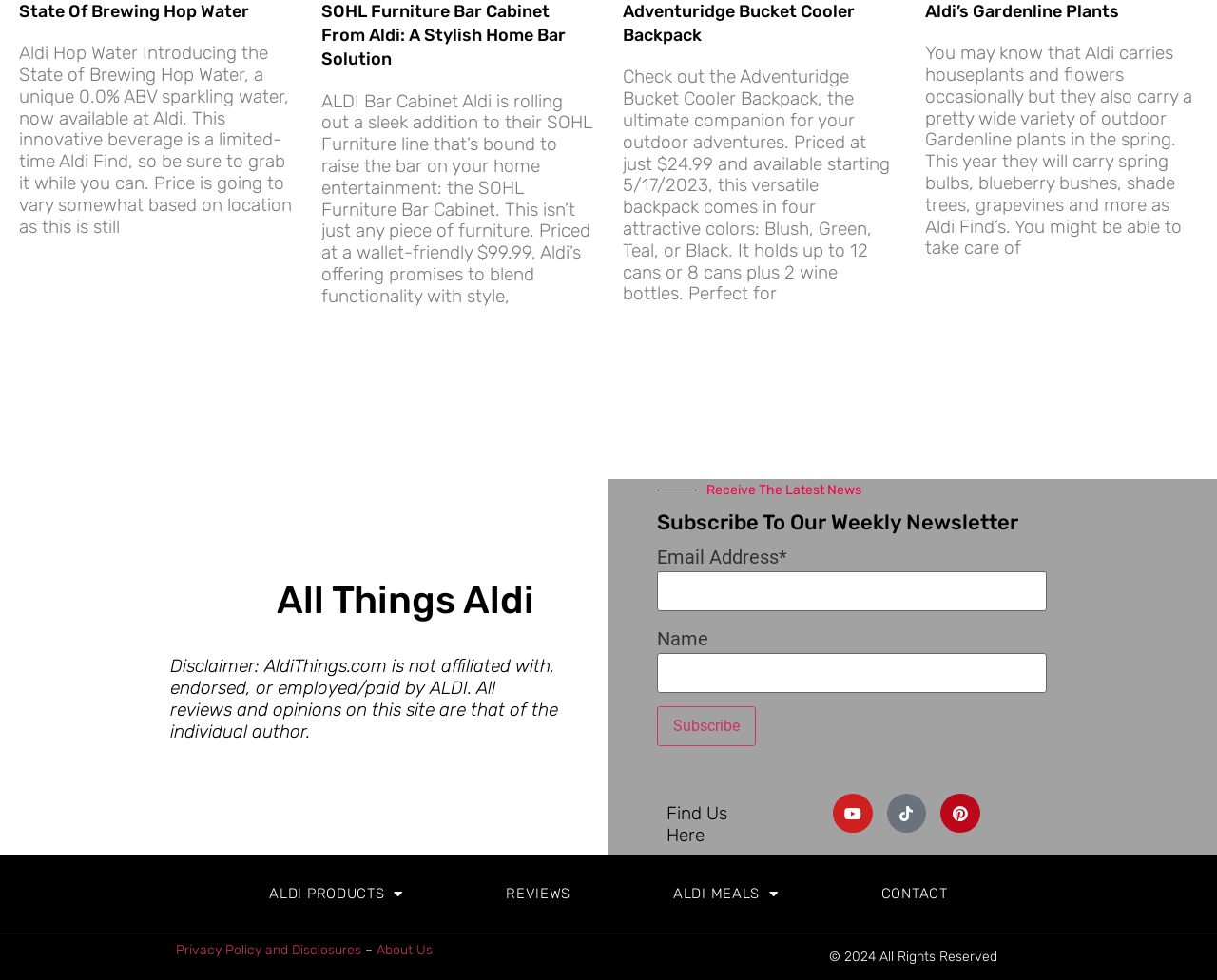Determine the bounding box coordinates for the element that should be clicked to follow this instruction: "Click the 'Youtube' link". The coordinates should be given as four float numbers between 0 and 1, in the format [left, top, right, bottom].

[0.684, 0.81, 0.717, 0.85]